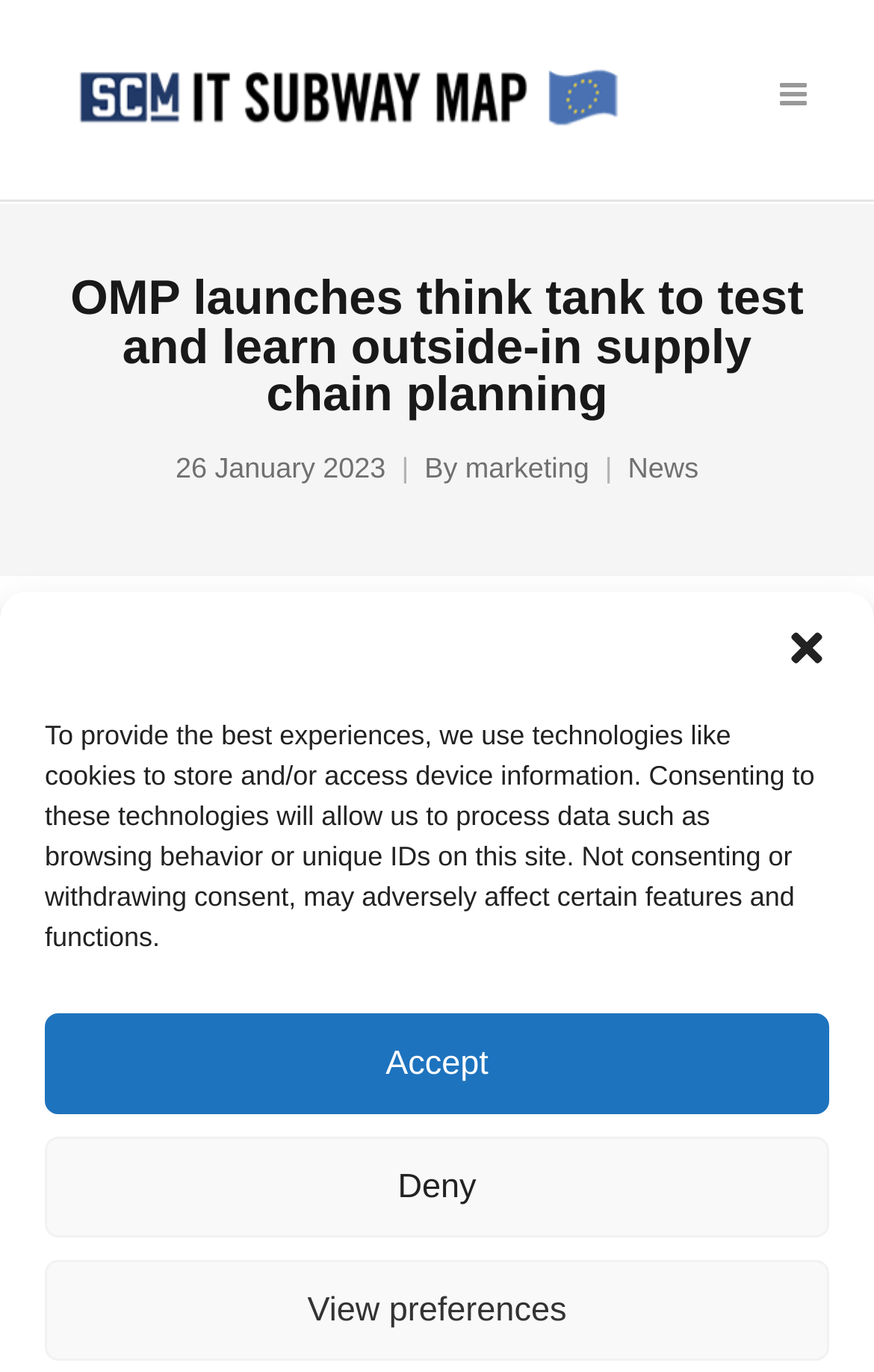What is the date of the news article?
Examine the image and provide an in-depth answer to the question.

I found the date of the news article by looking at the text element with the content '26 January 2023' which is located below the main heading and above the author information.